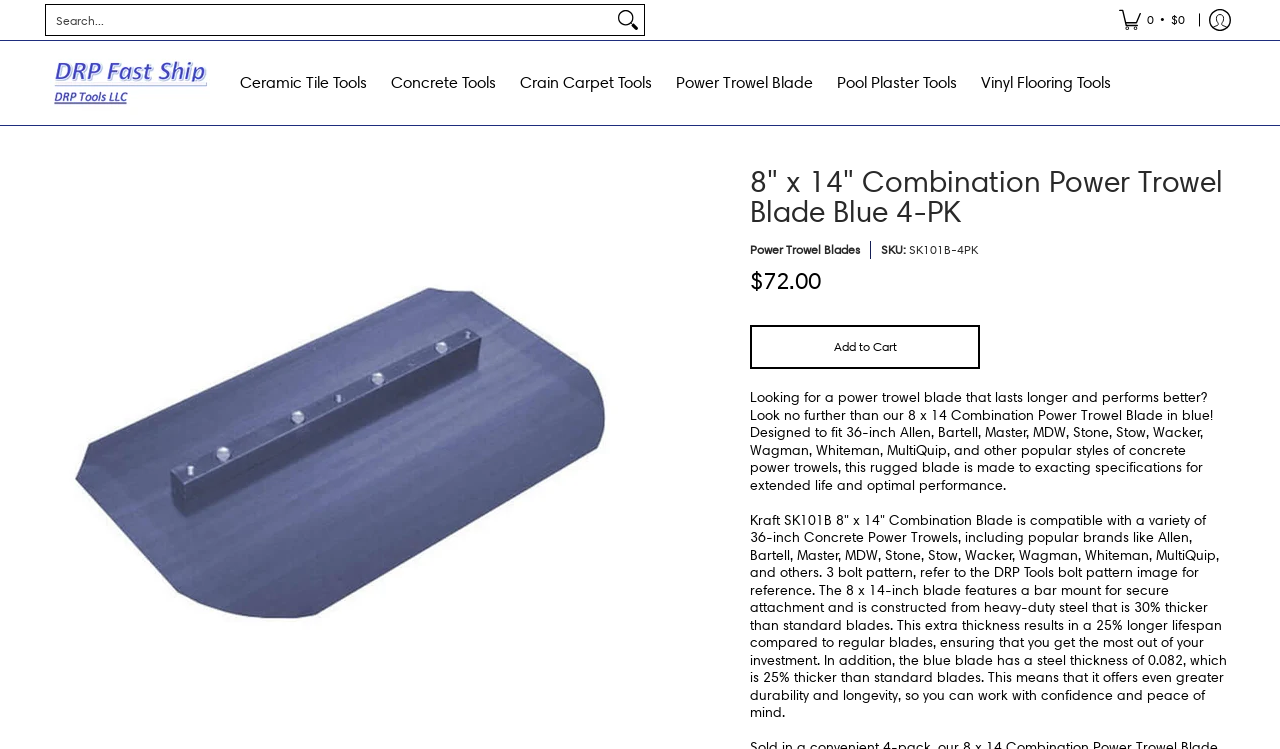Identify the bounding box coordinates of the section that should be clicked to achieve the task described: "Log in".

[0.938, 0.0, 0.969, 0.053]